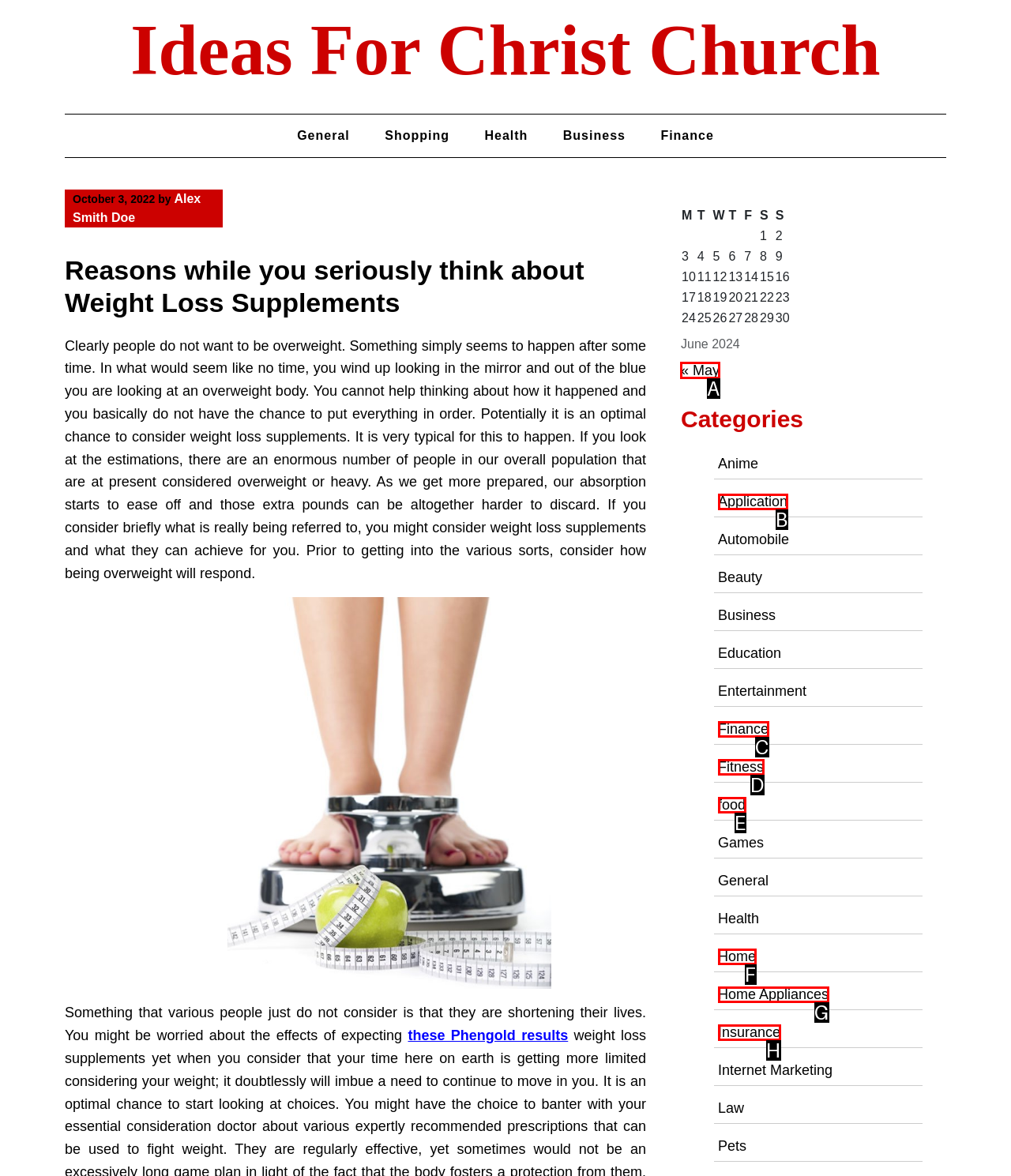Identify the correct option to click in order to accomplish the task: Navigate to the 'Previous' month Provide your answer with the letter of the selected choice.

A